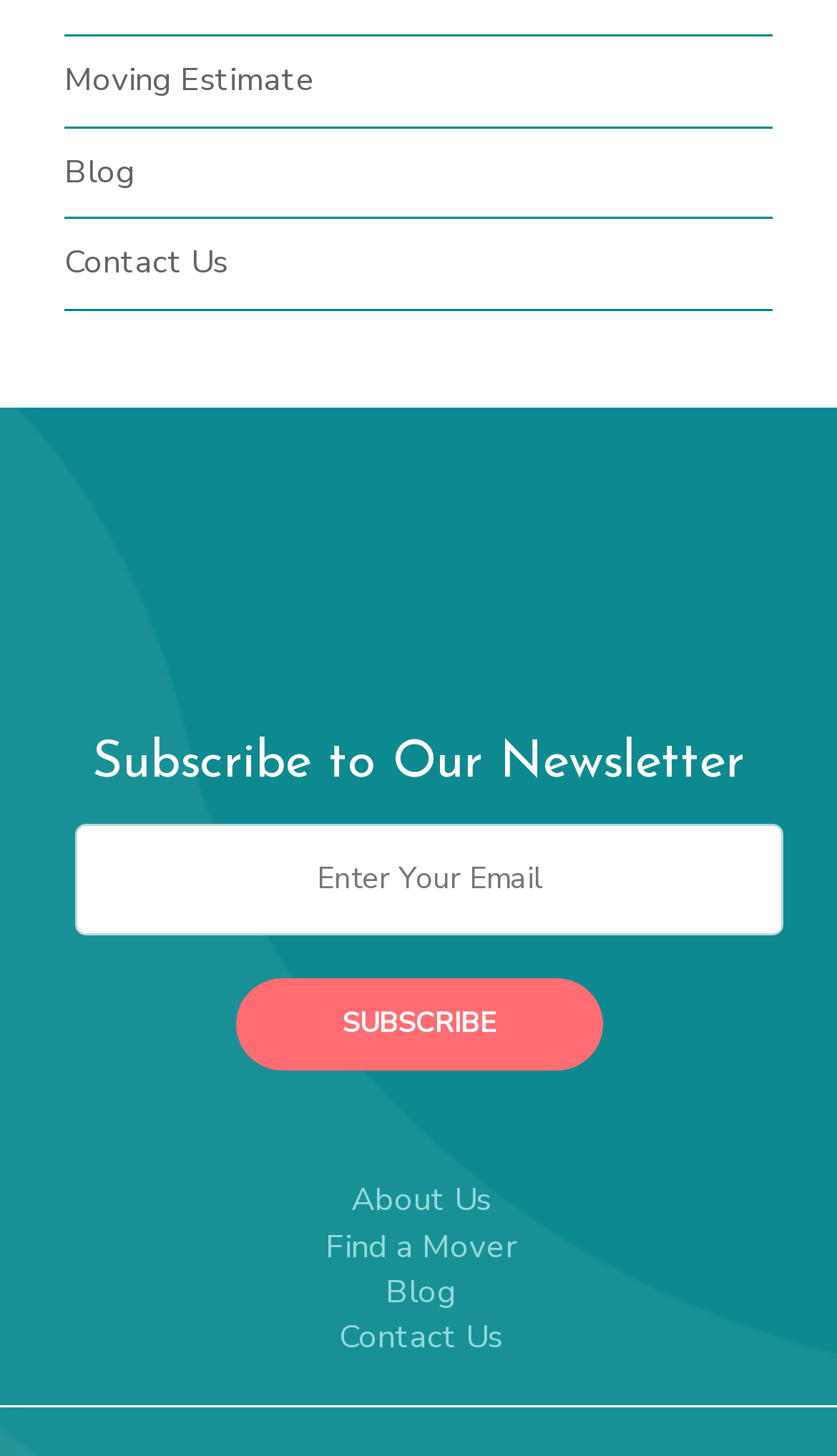Find the bounding box coordinates of the element I should click to carry out the following instruction: "Find a Mover".

[0.388, 0.841, 0.617, 0.87]